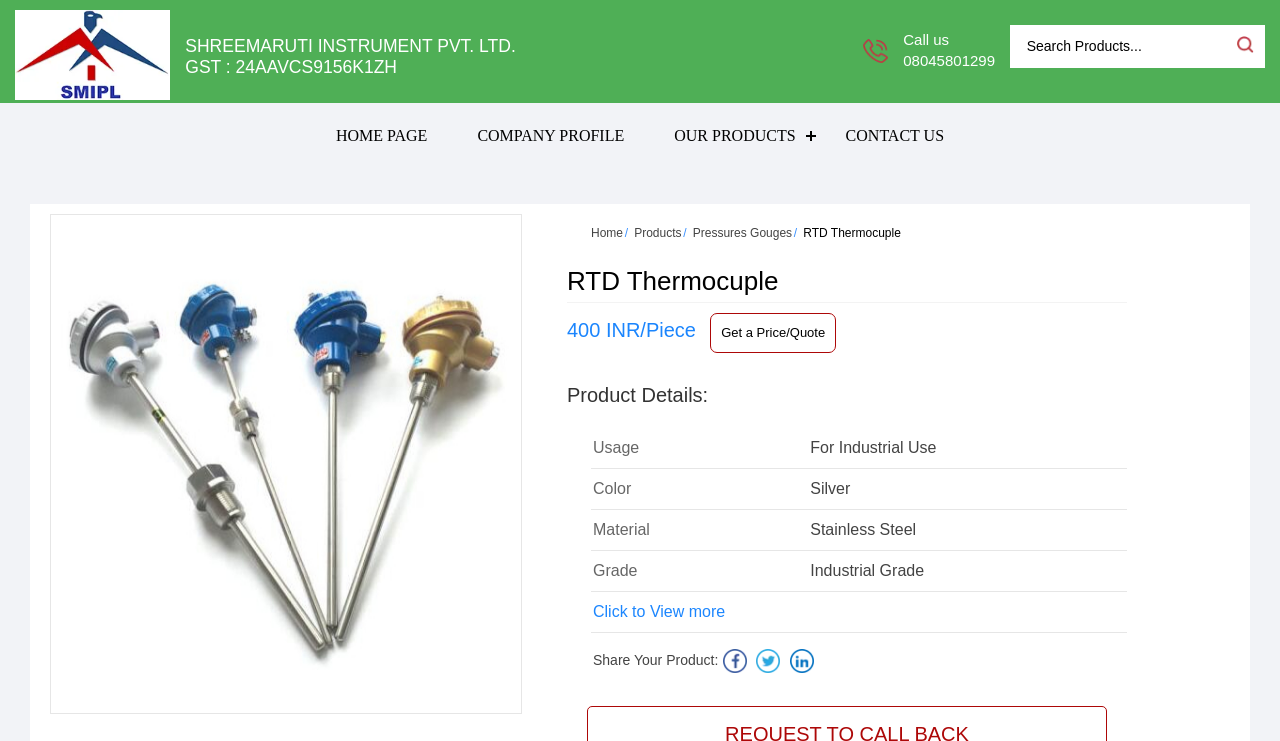Indicate the bounding box coordinates of the clickable region to achieve the following instruction: "Search for products."

[0.802, 0.035, 0.95, 0.09]